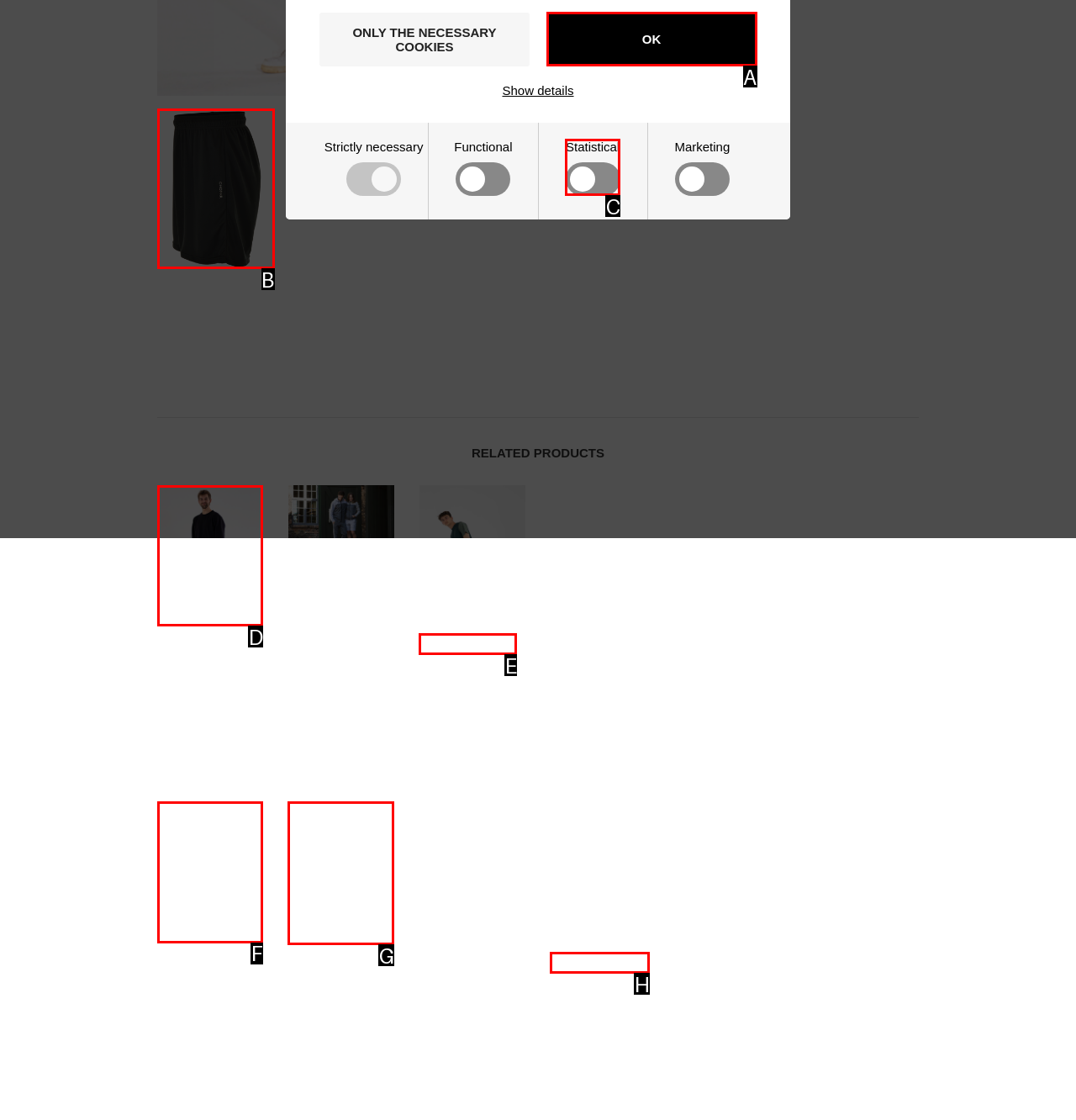Identify which HTML element matches the description: parent_node: Statistical name="cookie_cat_statistic"
Provide your answer in the form of the letter of the correct option from the listed choices.

C